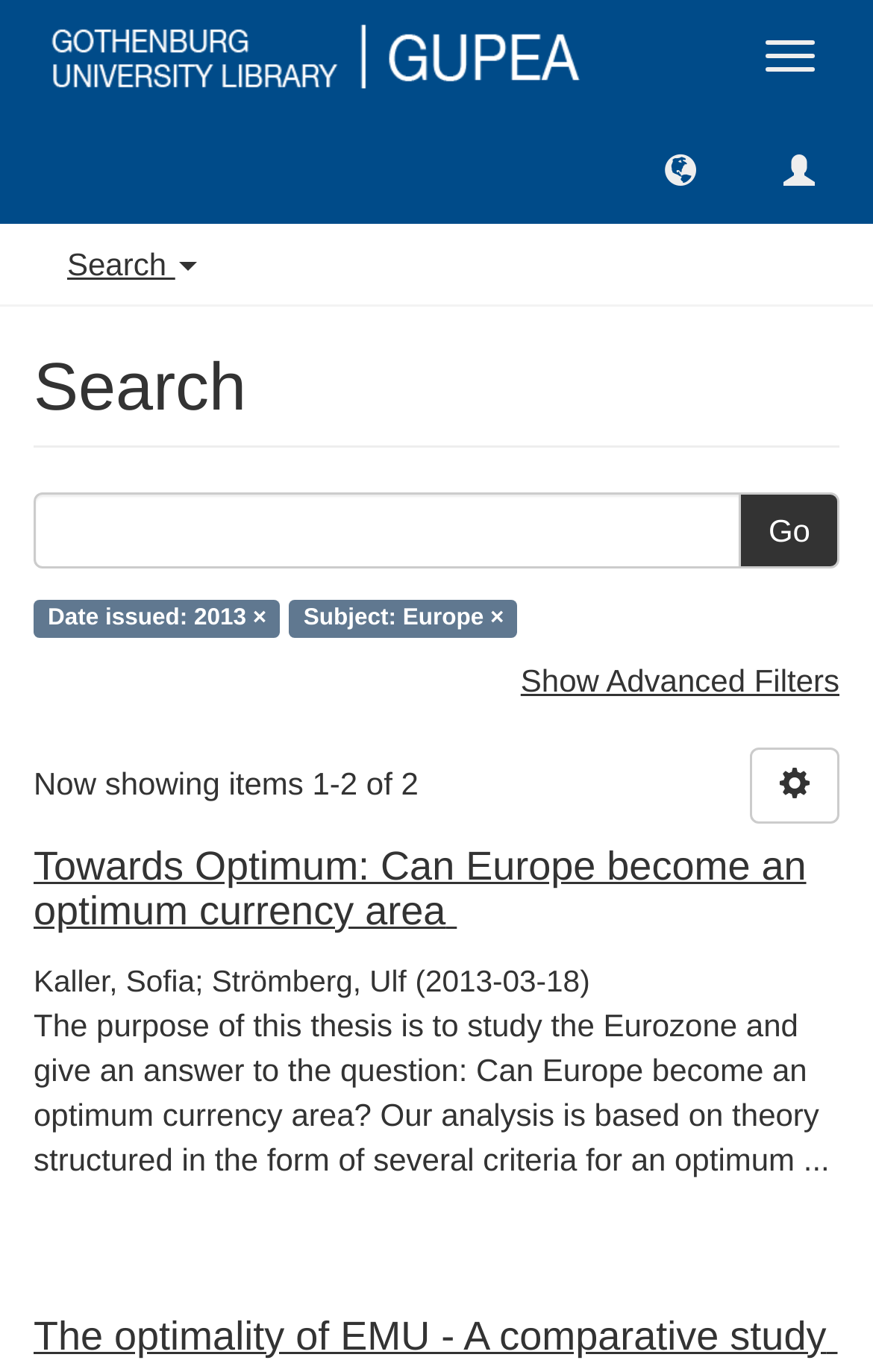Find the bounding box coordinates of the clickable region needed to perform the following instruction: "Go to the next page". The coordinates should be provided as four float numbers between 0 and 1, i.e., [left, top, right, bottom].

[0.859, 0.545, 0.962, 0.6]